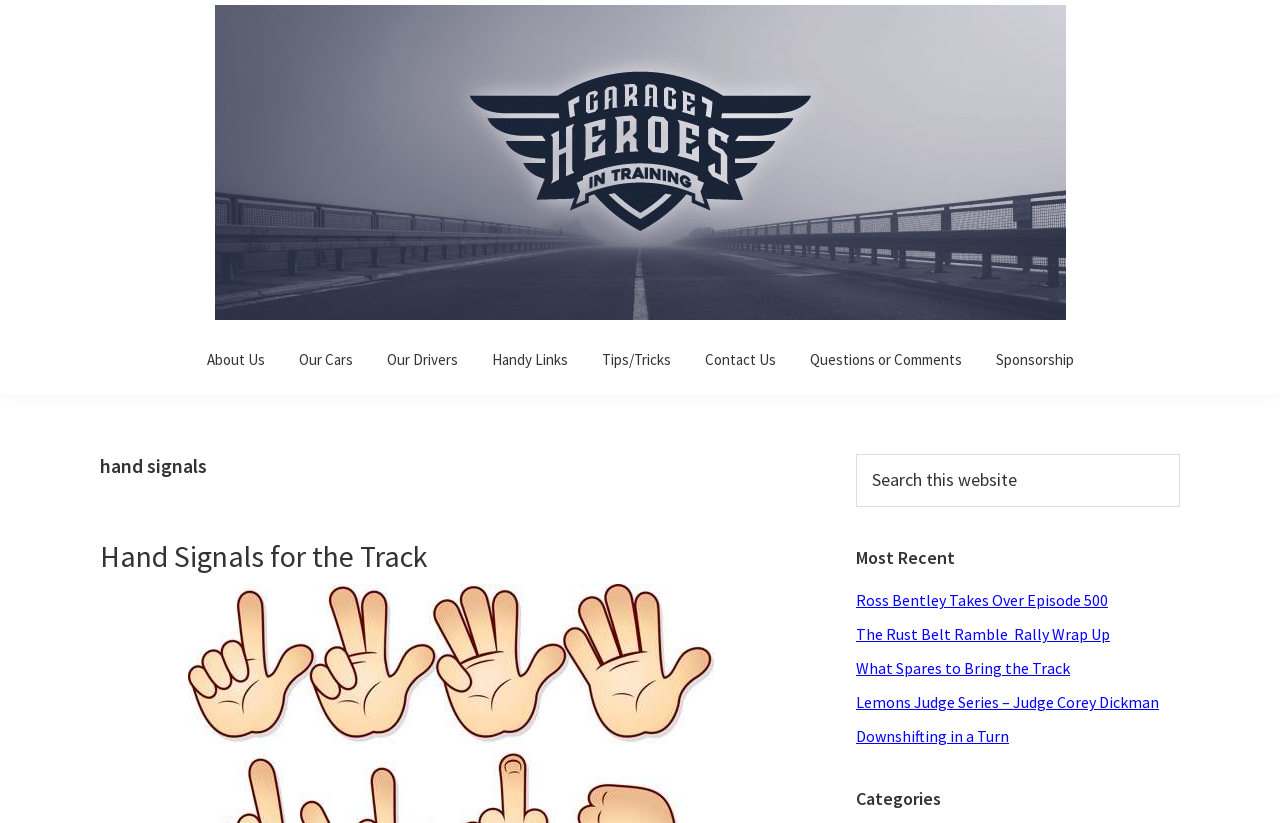Locate the bounding box of the user interface element based on this description: "parent_node: Garage Heroes (In Training)".

[0.168, 0.01, 0.832, 0.038]